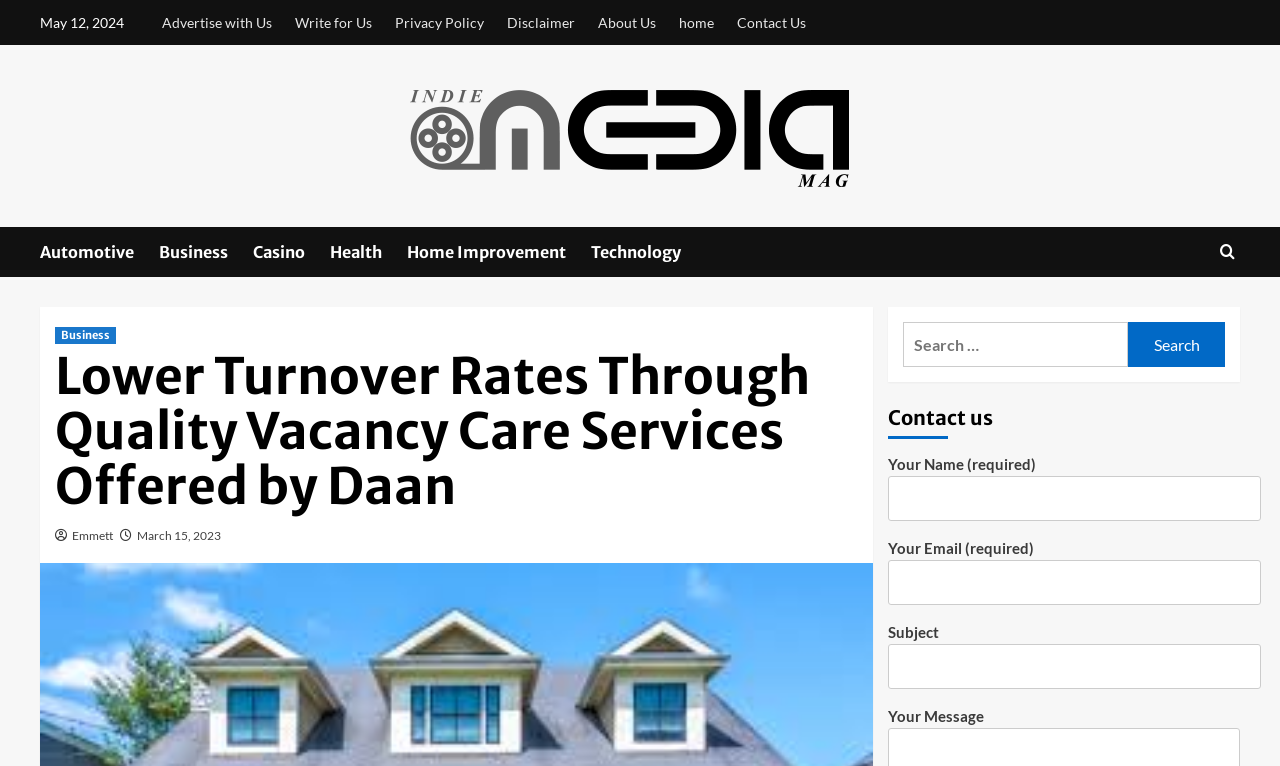Determine the bounding box coordinates for the element that should be clicked to follow this instruction: "Write for Us". The coordinates should be given as four float numbers between 0 and 1, in the format [left, top, right, bottom].

[0.223, 0.0, 0.298, 0.059]